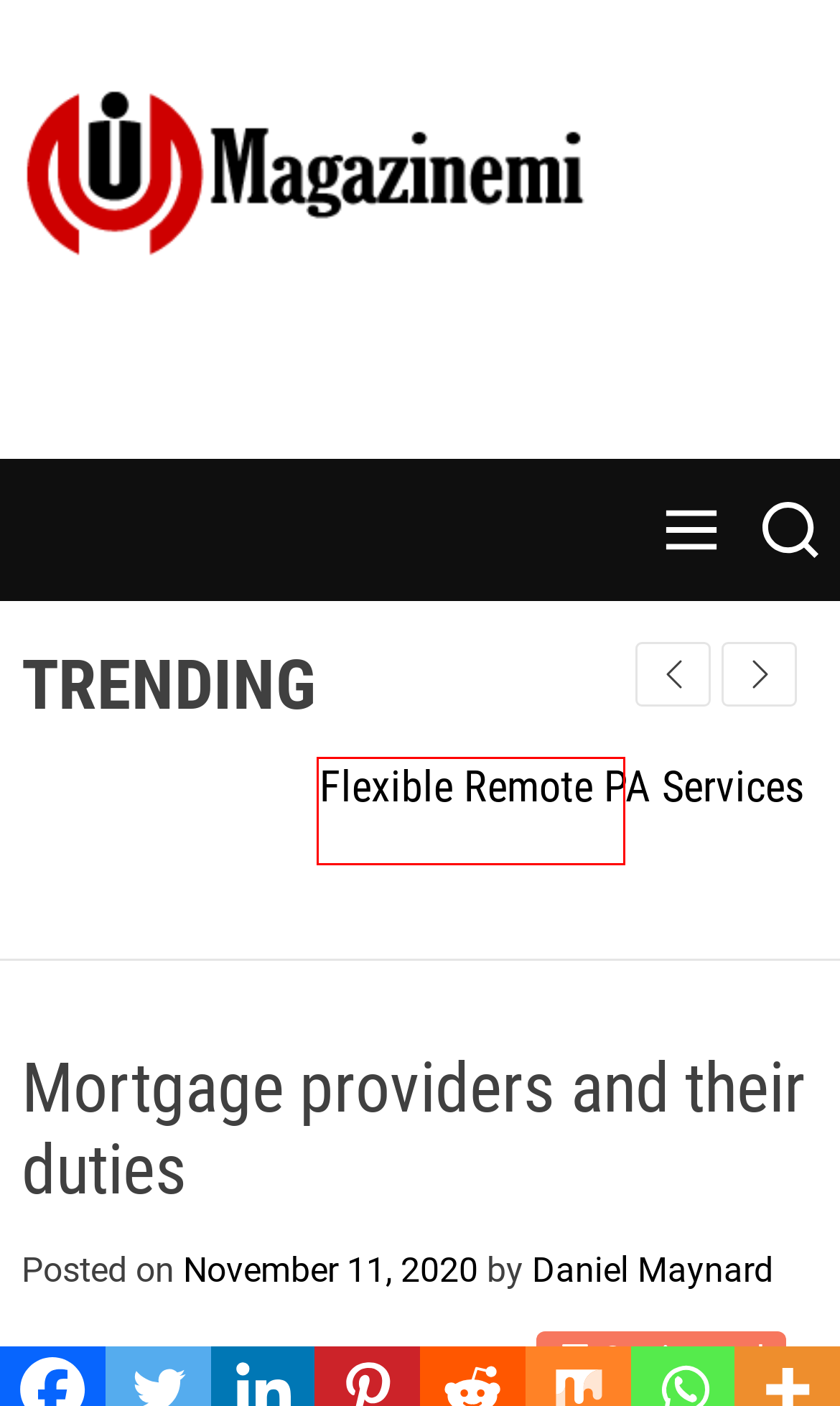You have a screenshot of a webpage with a red bounding box around an element. Choose the best matching webpage description that would appear after clicking the highlighted element. Here are the candidates:
A. Options for financing a business - My Magazine
B. Flexible Remote PA Services - My Magazine
C. Daniel Maynard, Author at My Magazine
D. Home - My Magazine
E. Home Improvement Archives - My Magazine
F. Cost-effective loft conversions - My Magazine
G. Can copper pipe be recycled? - My Magazine
H. Top 3 factors in choosing a corporate event venue - My Magazine

F